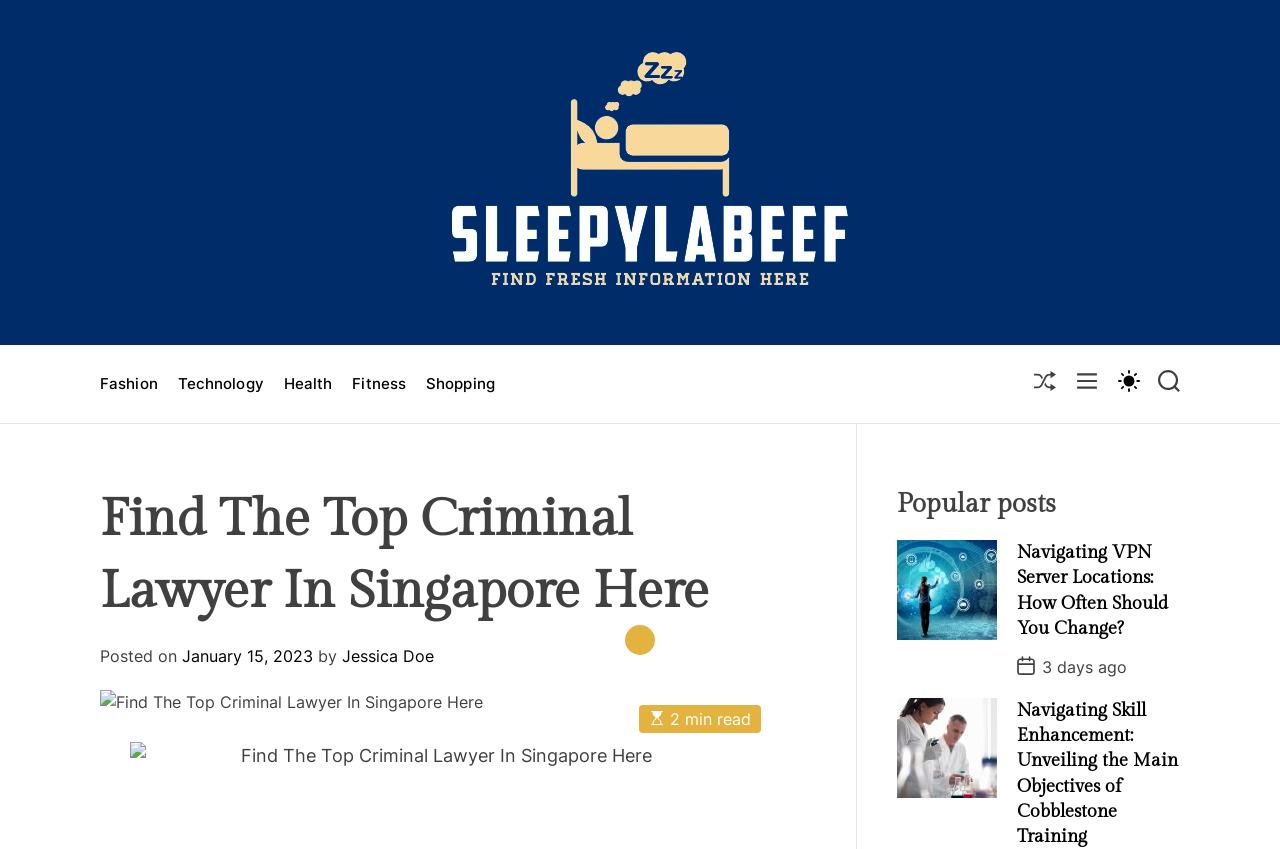Identify the bounding box coordinates of the area that should be clicked in order to complete the given instruction: "Go to the Apps page". The bounding box coordinates should be four float numbers between 0 and 1, i.e., [left, top, right, bottom].

None